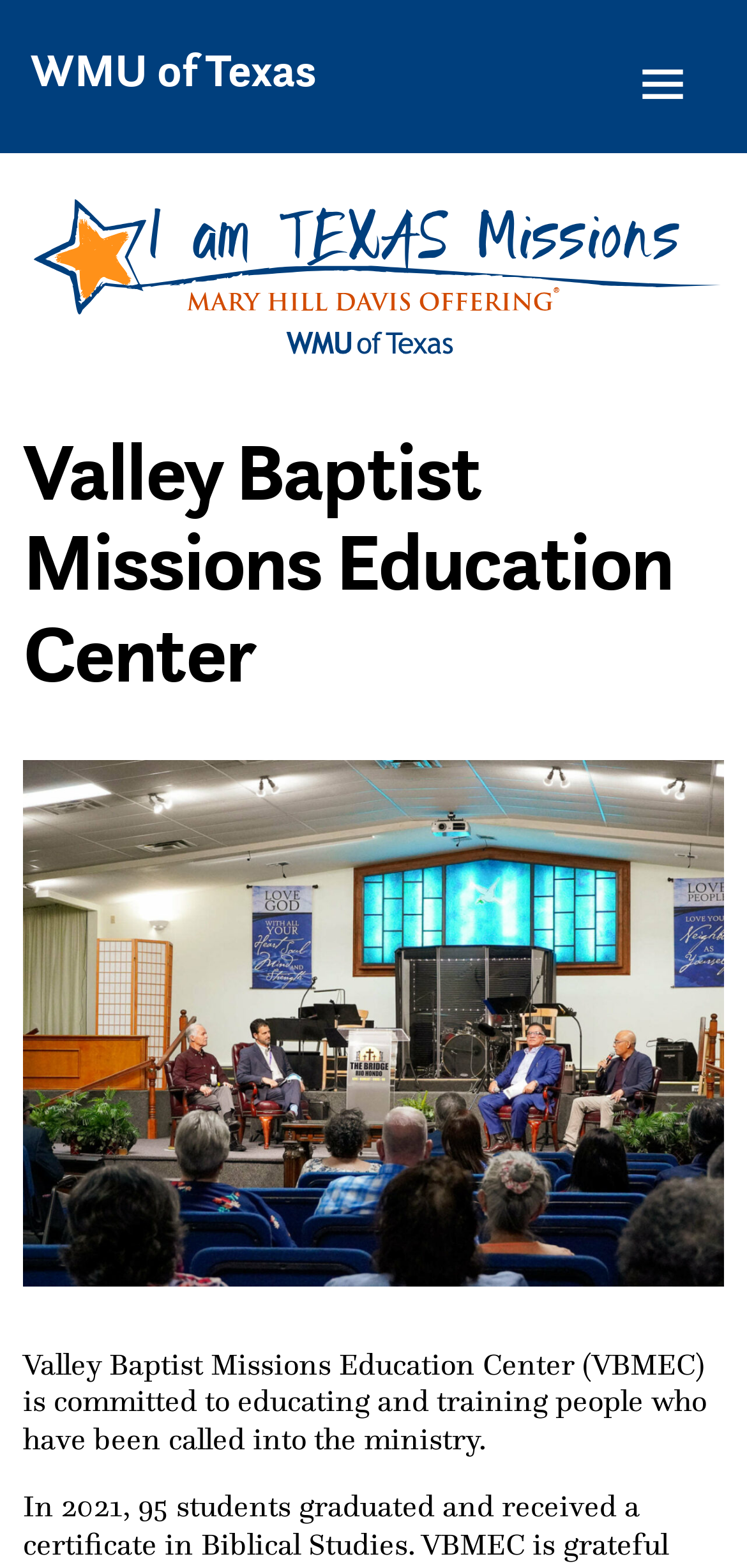How many links are there in the top section? Analyze the screenshot and reply with just one word or a short phrase.

2